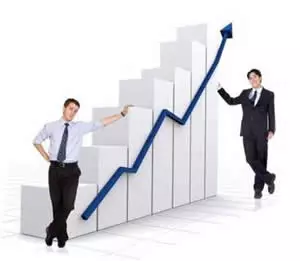What is the direction of the trend line on the graph?
Answer with a single word or phrase, using the screenshot for reference.

Upward